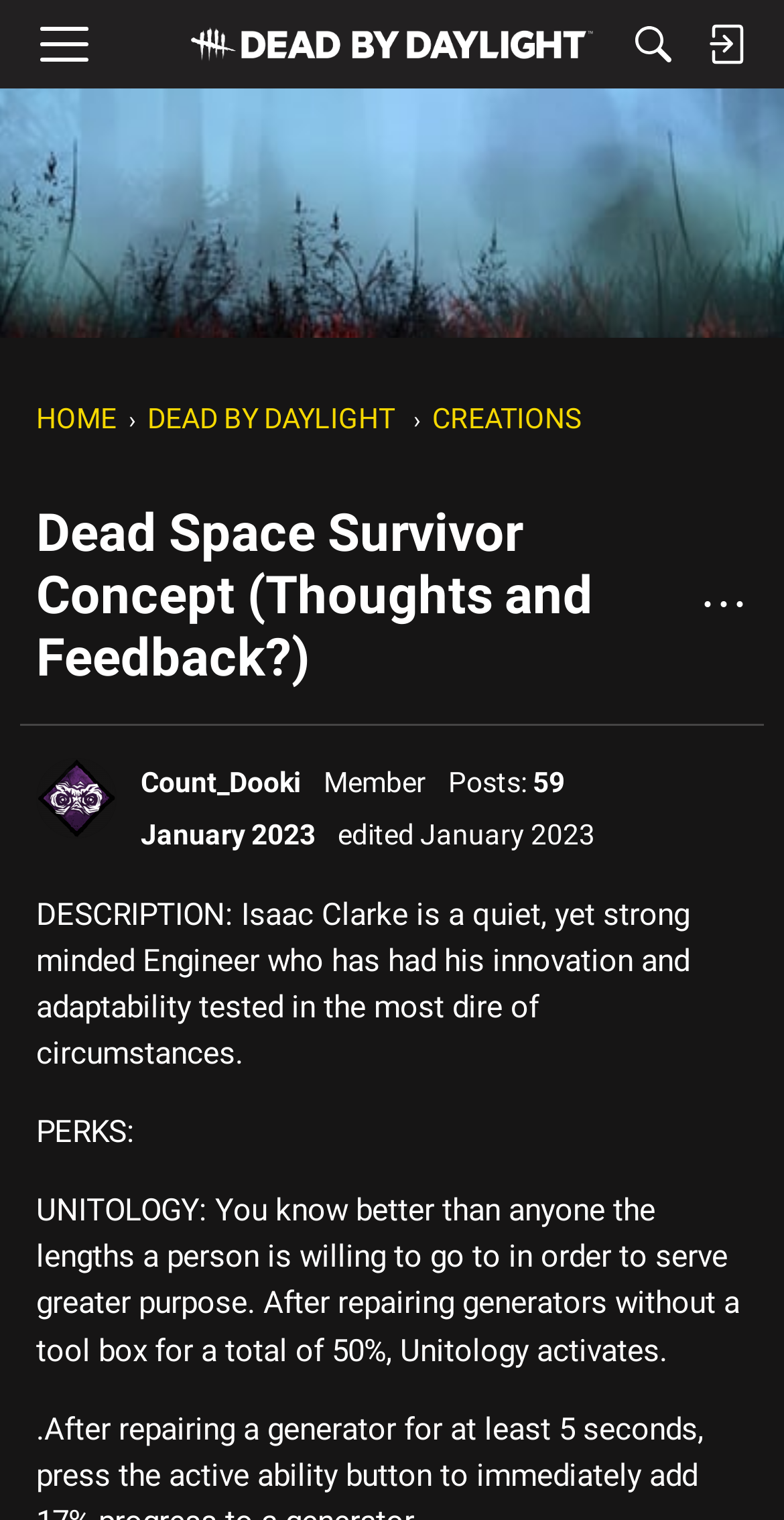Determine the bounding box coordinates for the clickable element to execute this instruction: "Go to 'Home' page". Provide the coordinates as four float numbers between 0 and 1, i.e., [left, top, right, bottom].

[0.244, 0.0, 0.756, 0.058]